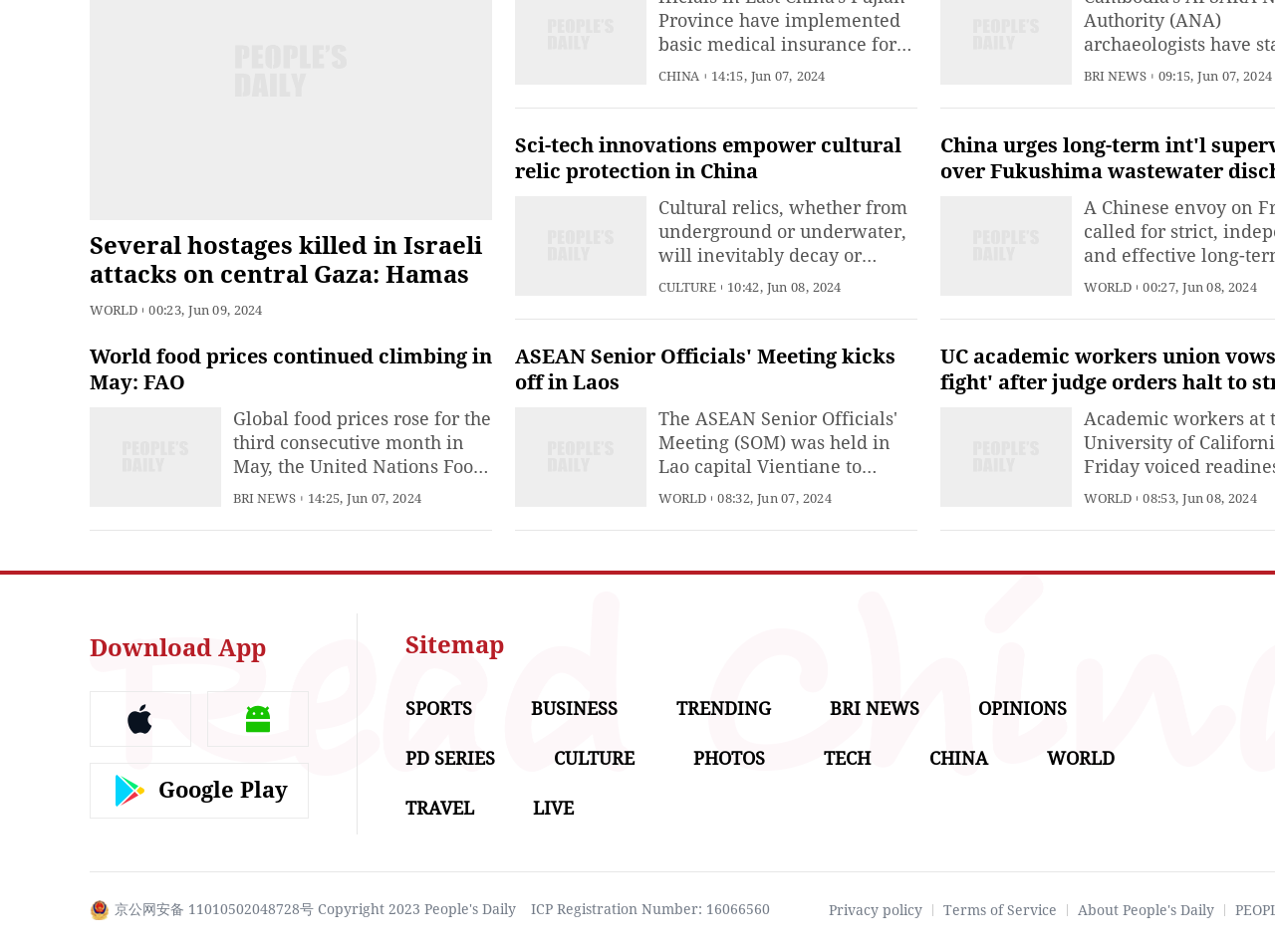Please identify the bounding box coordinates of the clickable area that will allow you to execute the instruction: "Learn about People's Daily".

[0.845, 0.948, 0.952, 0.964]